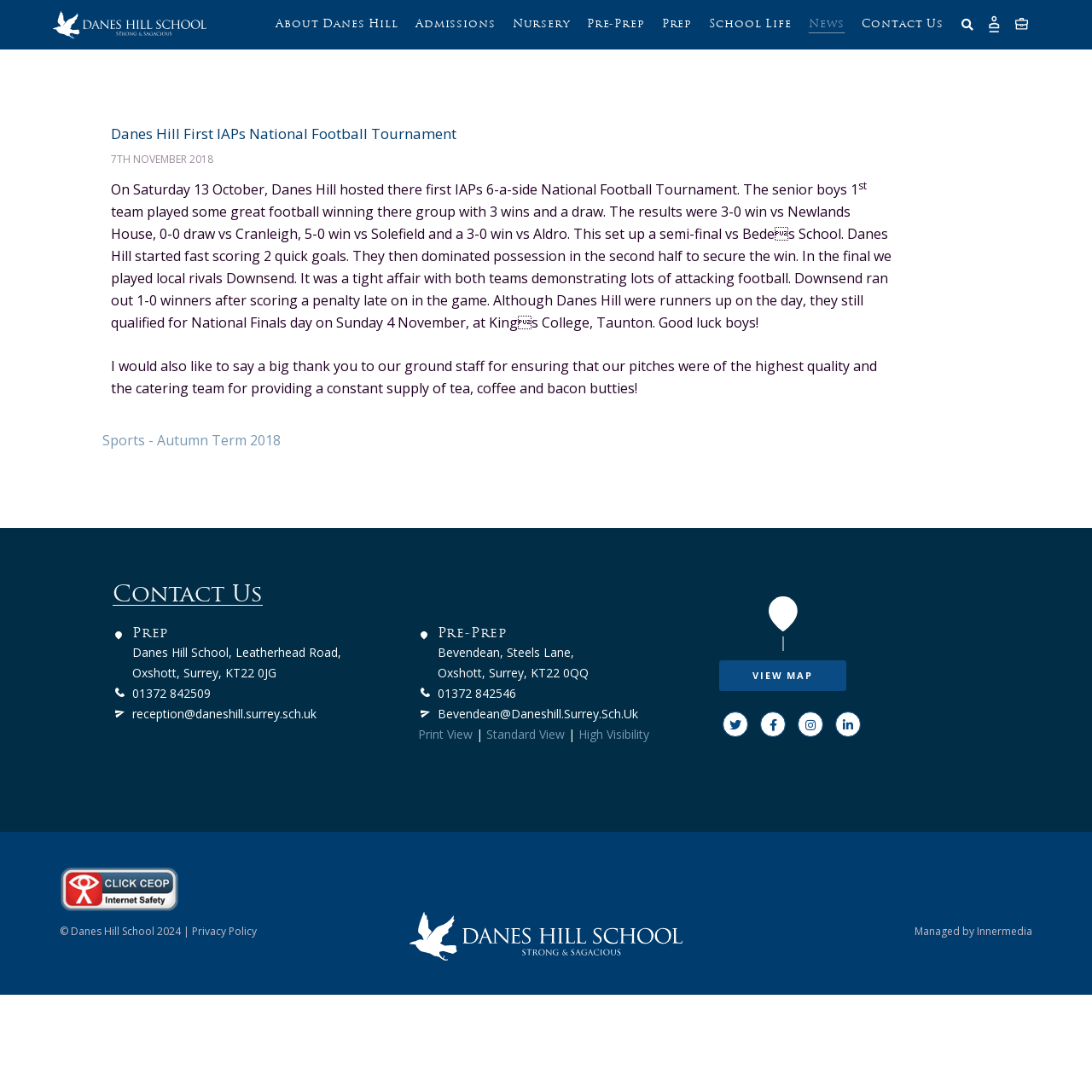Could you determine the bounding box coordinates of the clickable element to complete the instruction: "View the 'Sports - Autumn Term 2018' page"? Provide the coordinates as four float numbers between 0 and 1, i.e., [left, top, right, bottom].

[0.094, 0.395, 0.257, 0.412]